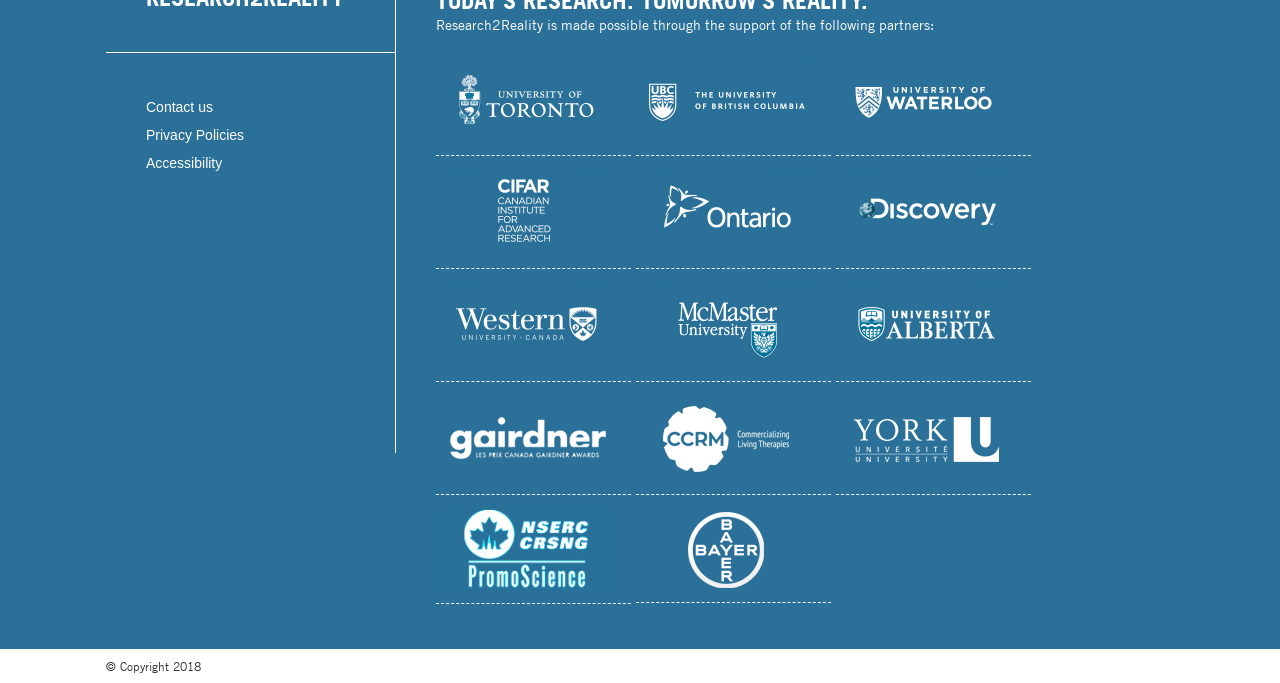How many university partners are listed on the webpage? Based on the screenshot, please respond with a single word or phrase.

6